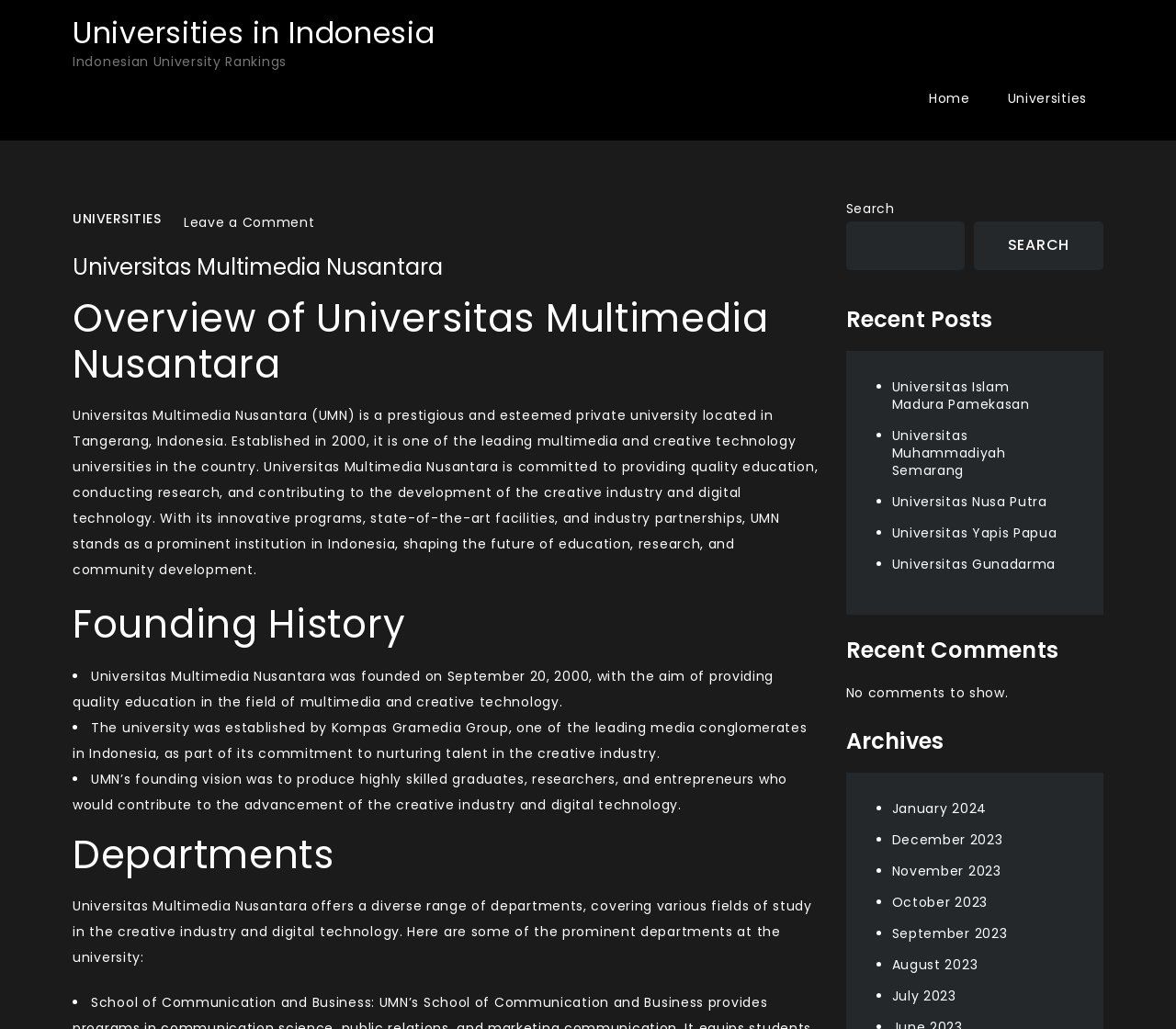Extract the text of the main heading from the webpage.

Universitas Multimedia Nusantara